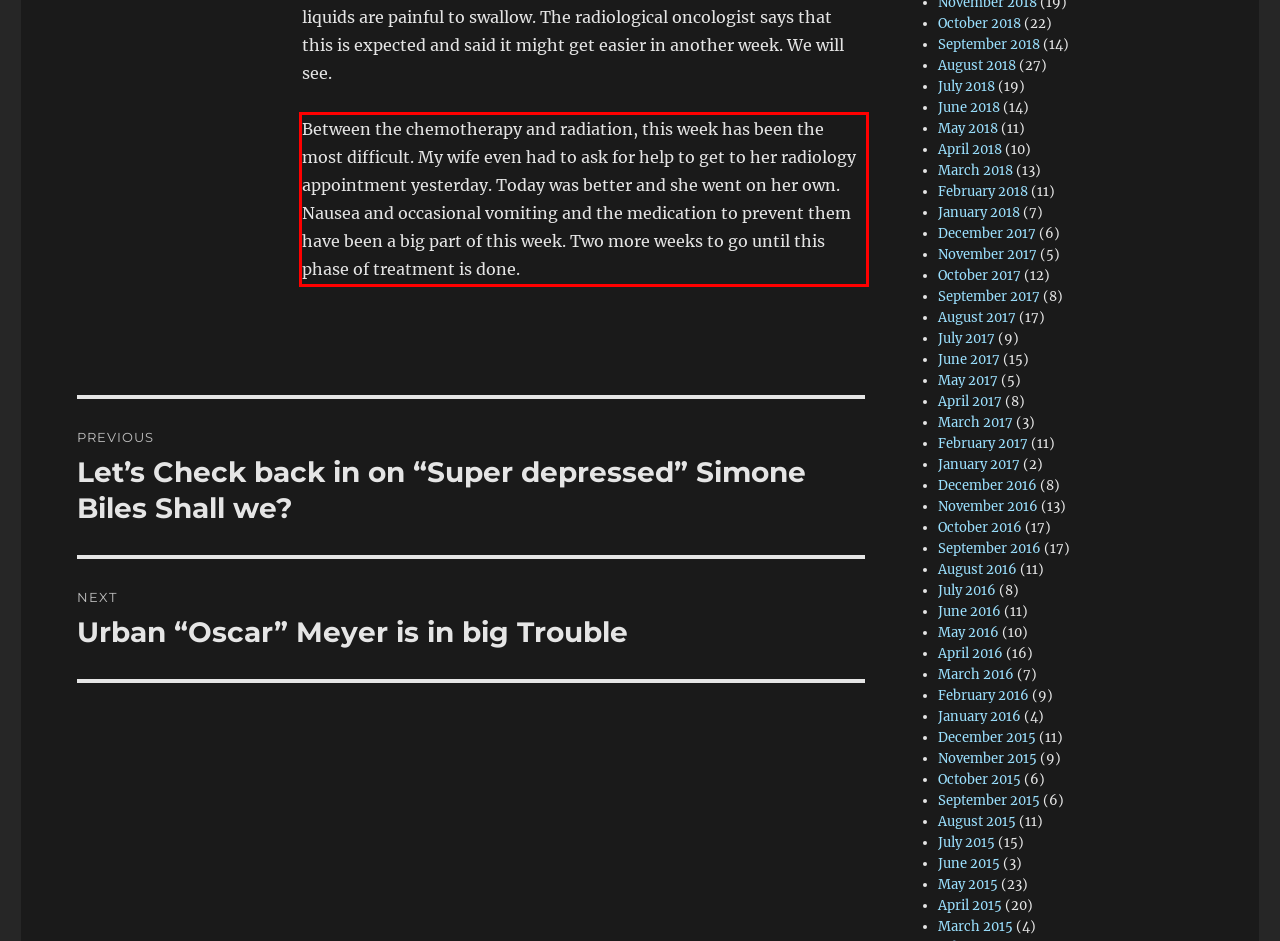Please perform OCR on the text within the red rectangle in the webpage screenshot and return the text content.

Between the chemotherapy and radiation, this week has been the most difficult. My wife even had to ask for help to get to her radiology appointment yesterday. Today was better and she went on her own. Nausea and occasional vomiting and the medication to prevent them have been a big part of this week. Two more weeks to go until this phase of treatment is done.